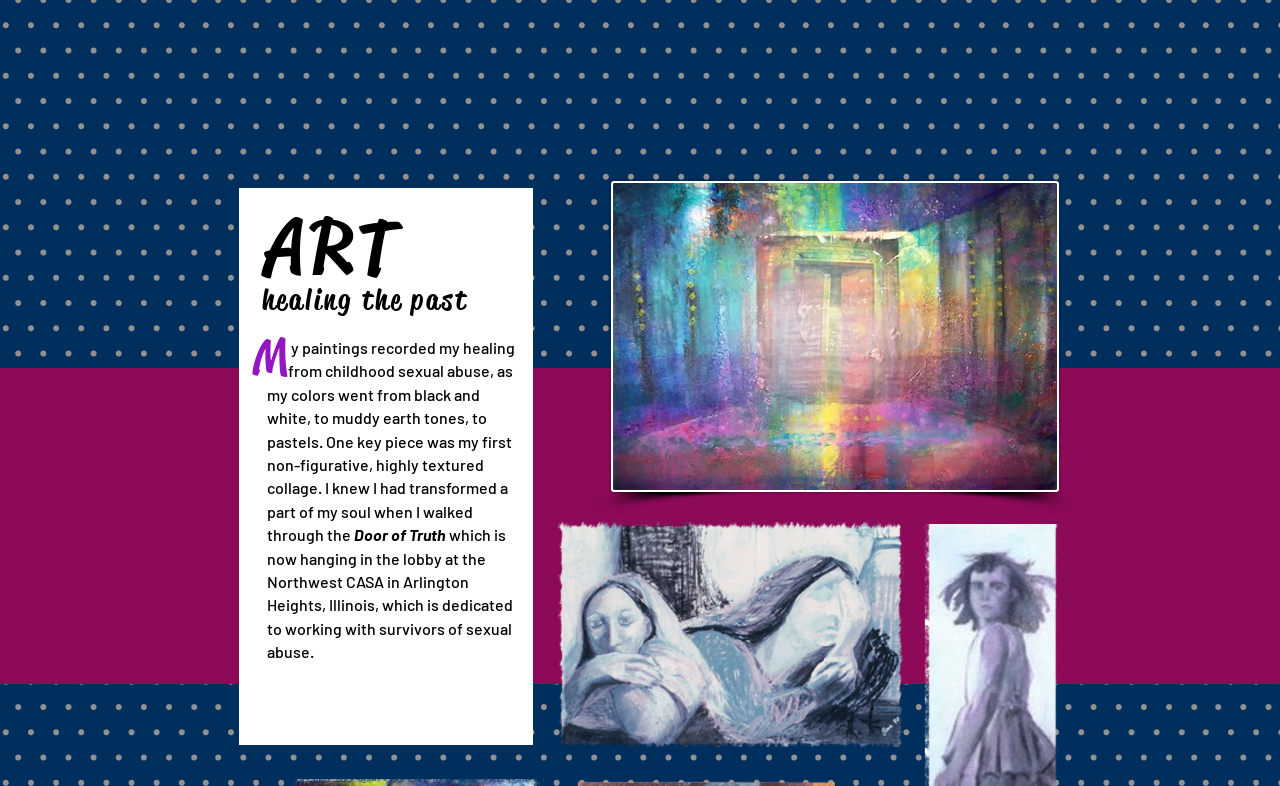What is the location of the Northwest CASA?
Using the information from the image, give a concise answer in one word or a short phrase.

Arlington Heights, Illinois